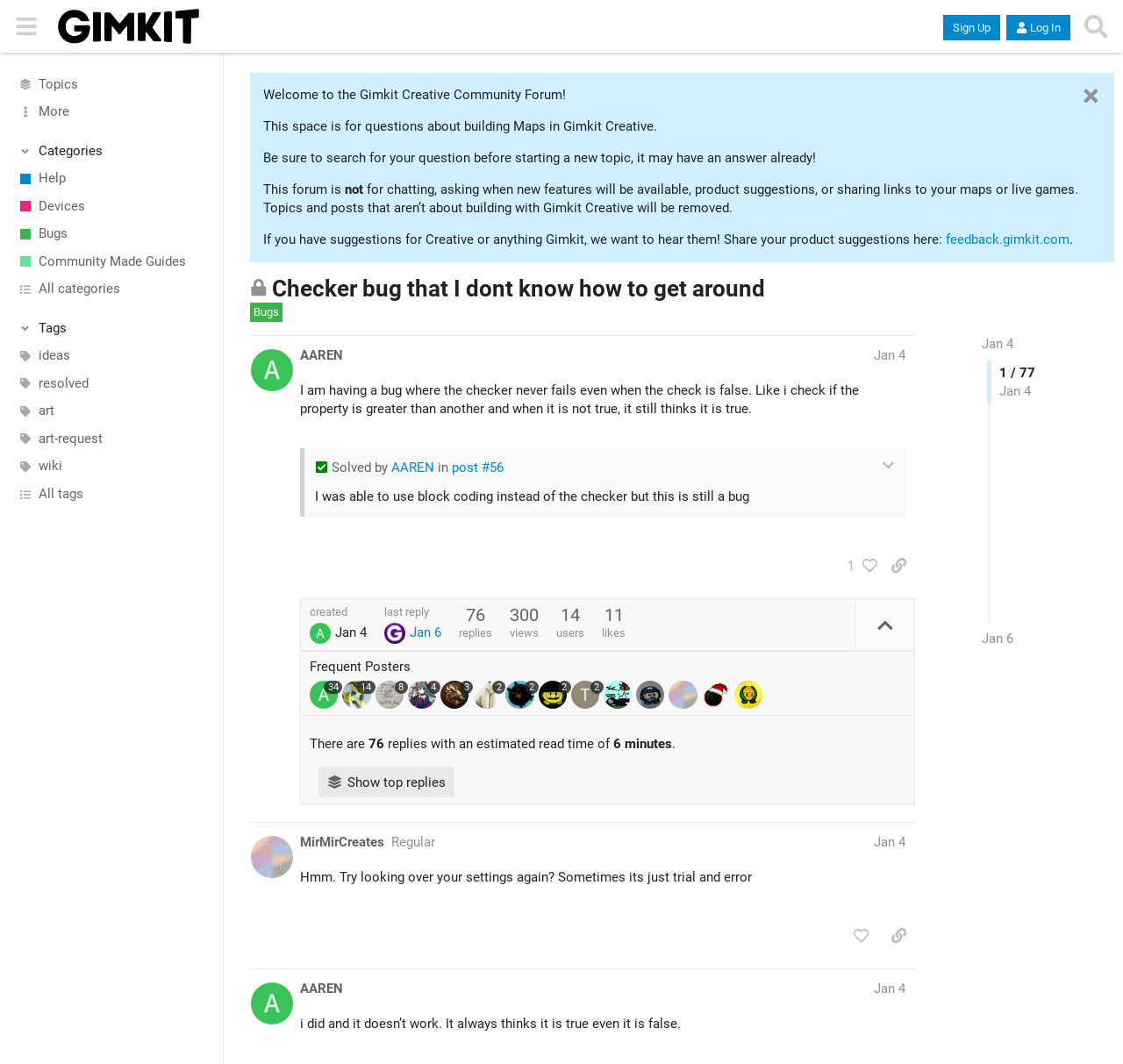Pinpoint the bounding box coordinates of the area that should be clicked to complete the following instruction: "Click on the 'Sign Up' button". The coordinates must be given as four float numbers between 0 and 1, i.e., [left, top, right, bottom].

[0.84, 0.014, 0.89, 0.038]